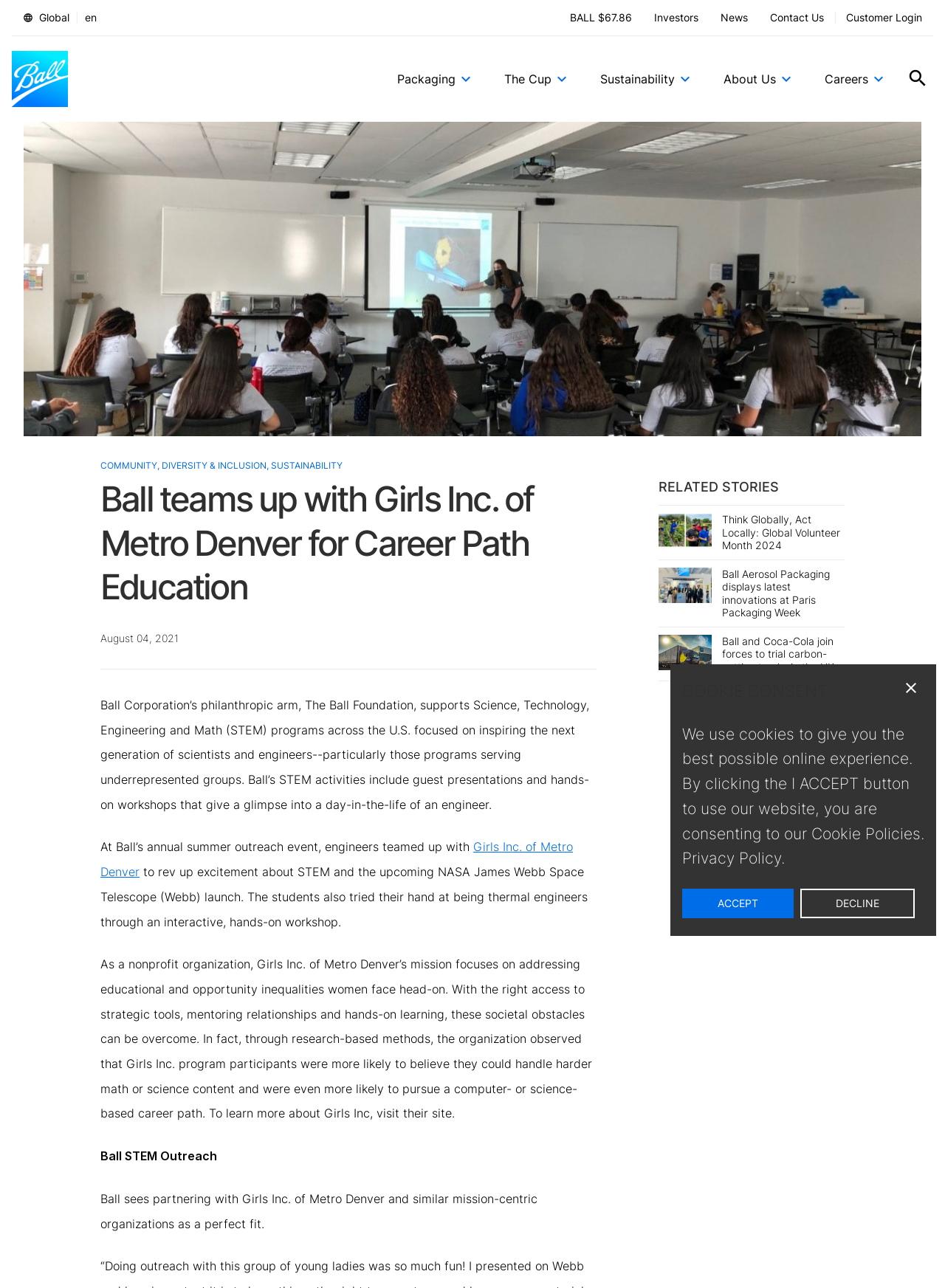Determine the bounding box coordinates for the element that should be clicked to follow this instruction: "Learn about Ball's outreach programs". The coordinates should be given as four float numbers between 0 and 1, in the format [left, top, right, bottom].

[0.025, 0.12, 0.317, 0.128]